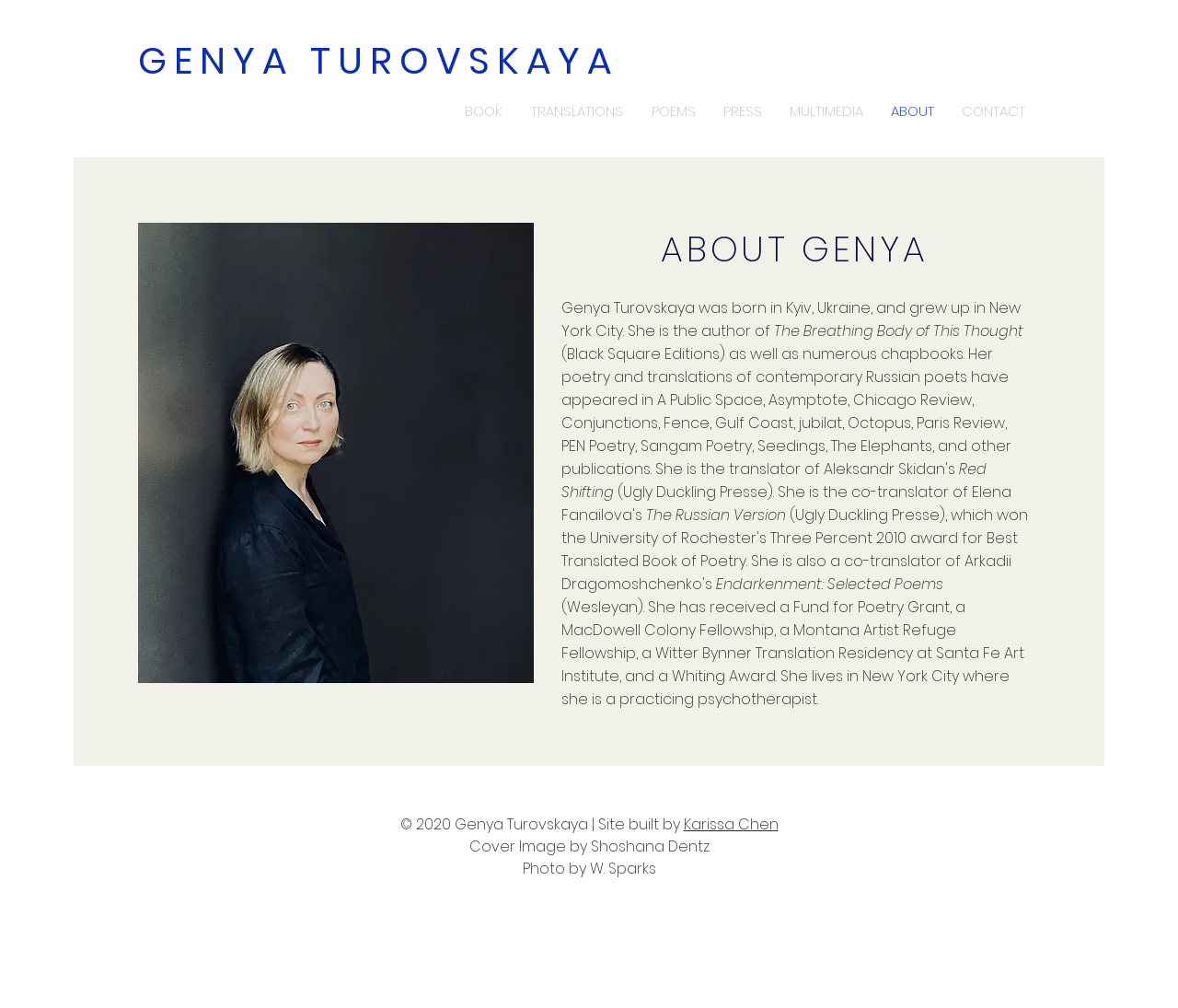Determine the bounding box for the HTML element described here: "TUROVSKAYA". The coordinates should be given as [left, top, right, bottom] with each number being a float between 0 and 1.

[0.263, 0.04, 0.525, 0.08]